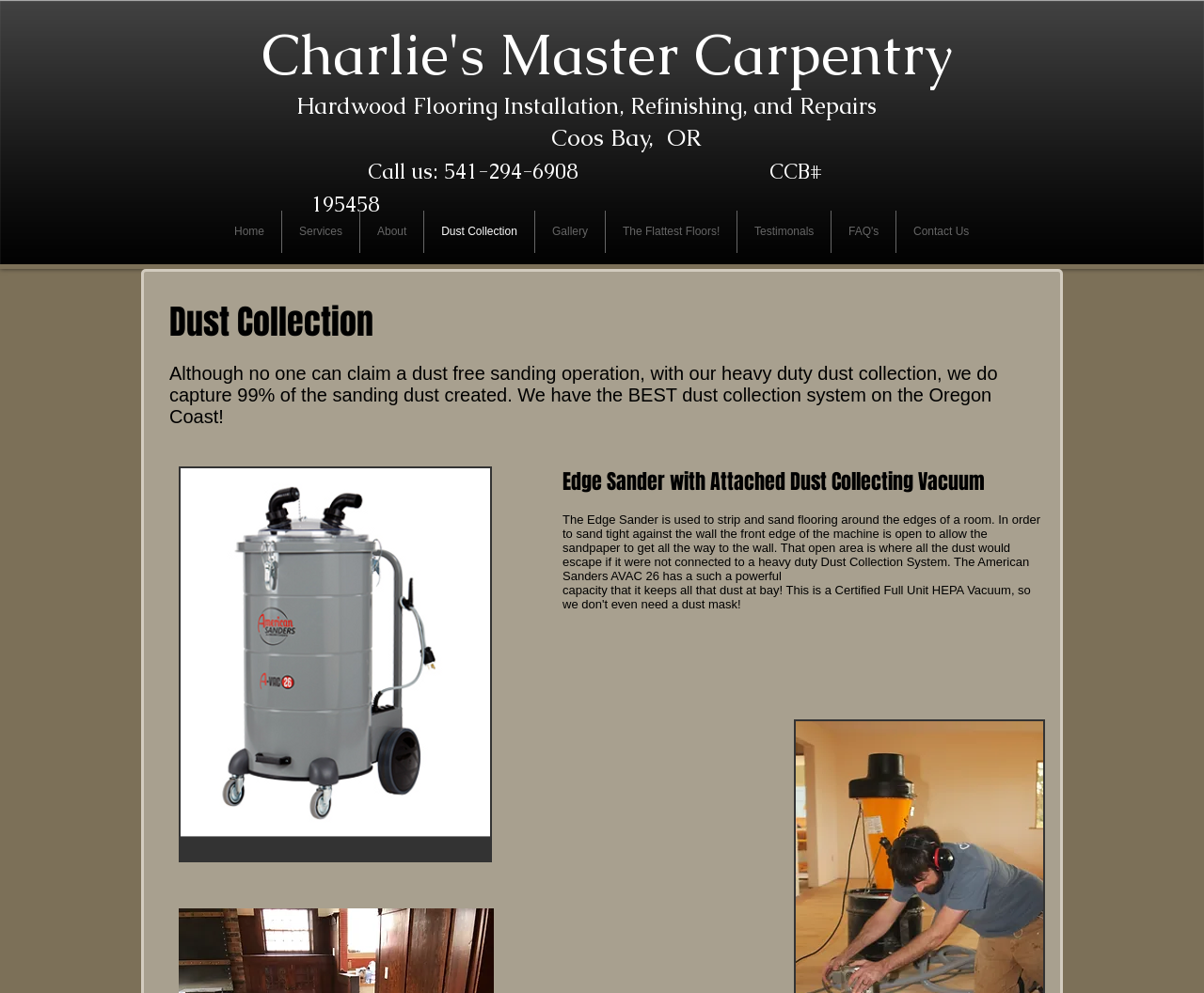What is the purpose of the Edge Sander?
Provide an in-depth and detailed explanation in response to the question.

The purpose of the Edge Sander can be found in the paragraph of text that describes the machine, which states that it is 'used to strip and sand flooring around the edges of a room'.